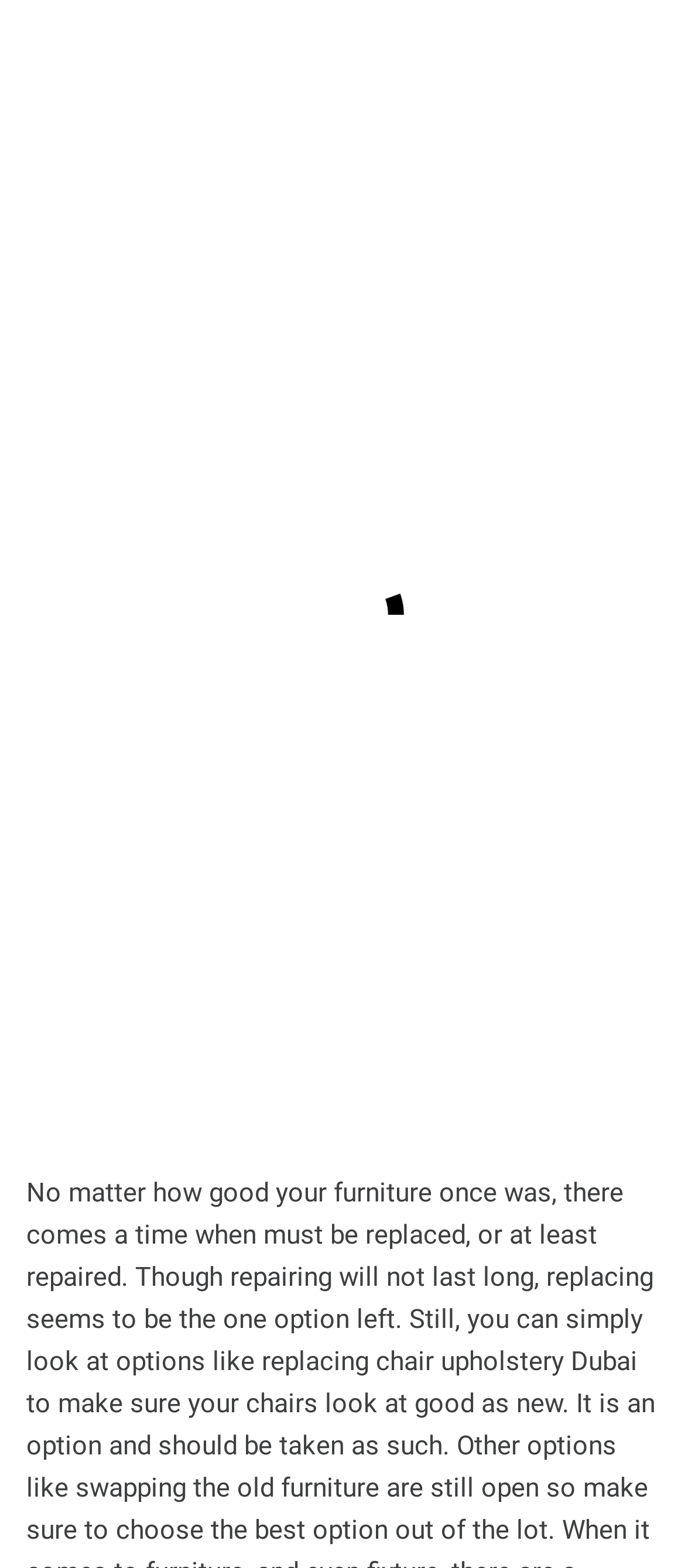Generate the title text from the webpage.

PAYING ATTENTION TO FURNITURE – KNOW THIS FIRST